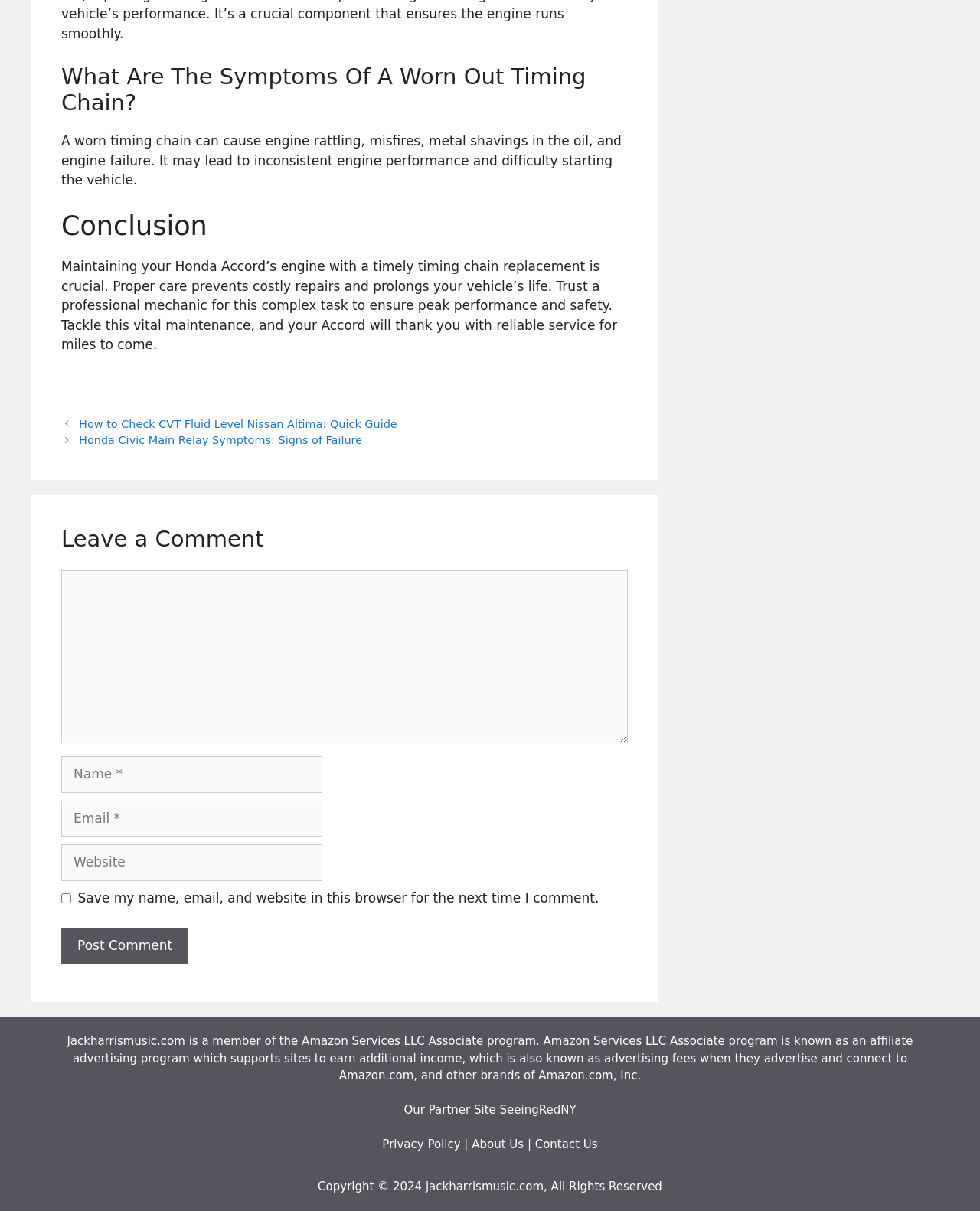Find the UI element described as: "parent_node: Comment name="comment"" and predict its bounding box coordinates. Ensure the coordinates are four float numbers between 0 and 1, [left, top, right, bottom].

[0.062, 0.471, 0.641, 0.614]